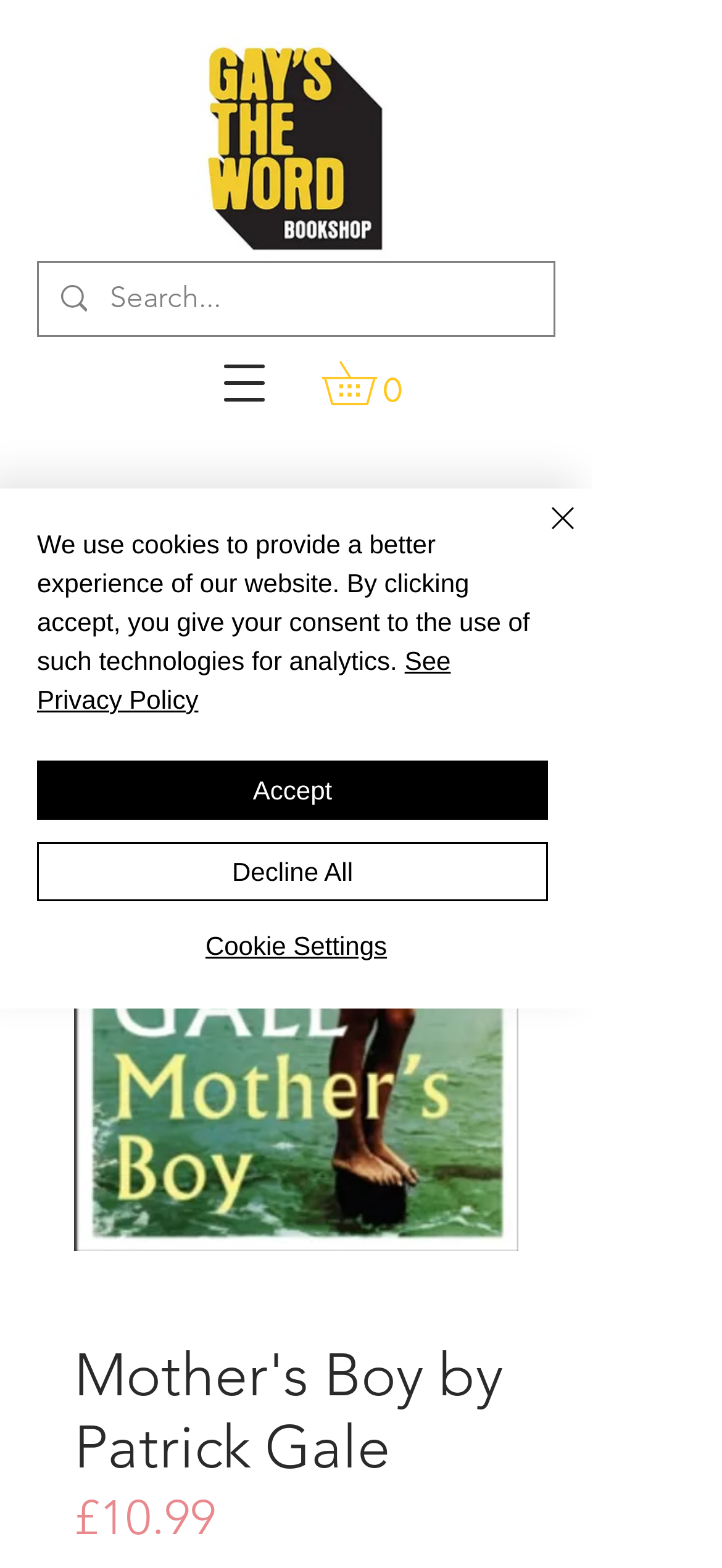Based on the image, please elaborate on the answer to the following question:
What is the logo above the search bar?

I examined the image elements on the webpage and found an image with the description 'Gay'stheWordLogo2012.jpg' which is located above the search bar.